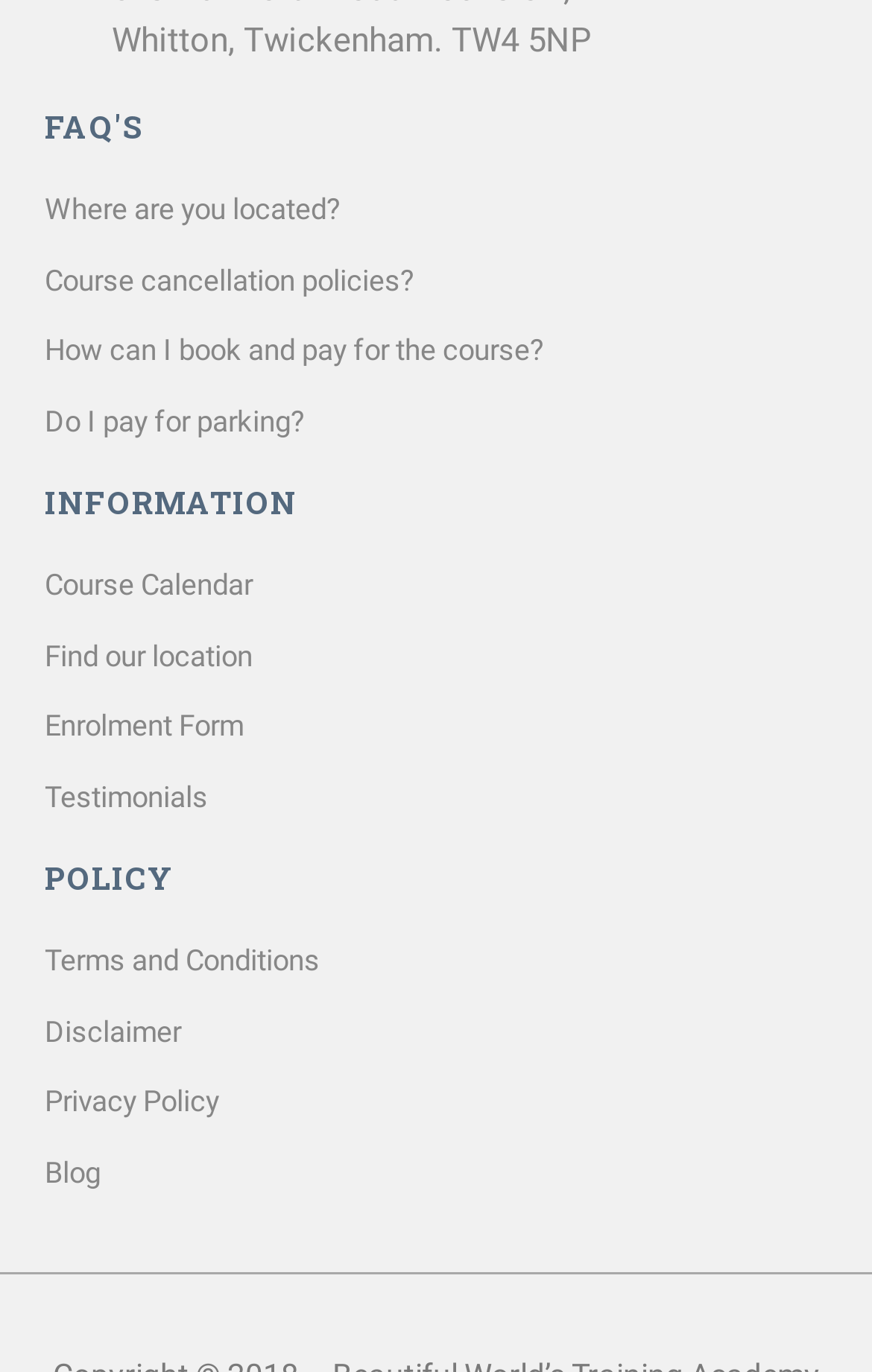Using the information shown in the image, answer the question with as much detail as possible: Is there a link to Enrolment Form on this webpage?

After analyzing the webpage, I found that there is a link to 'Enrolment Form' under the INFORMATION category.